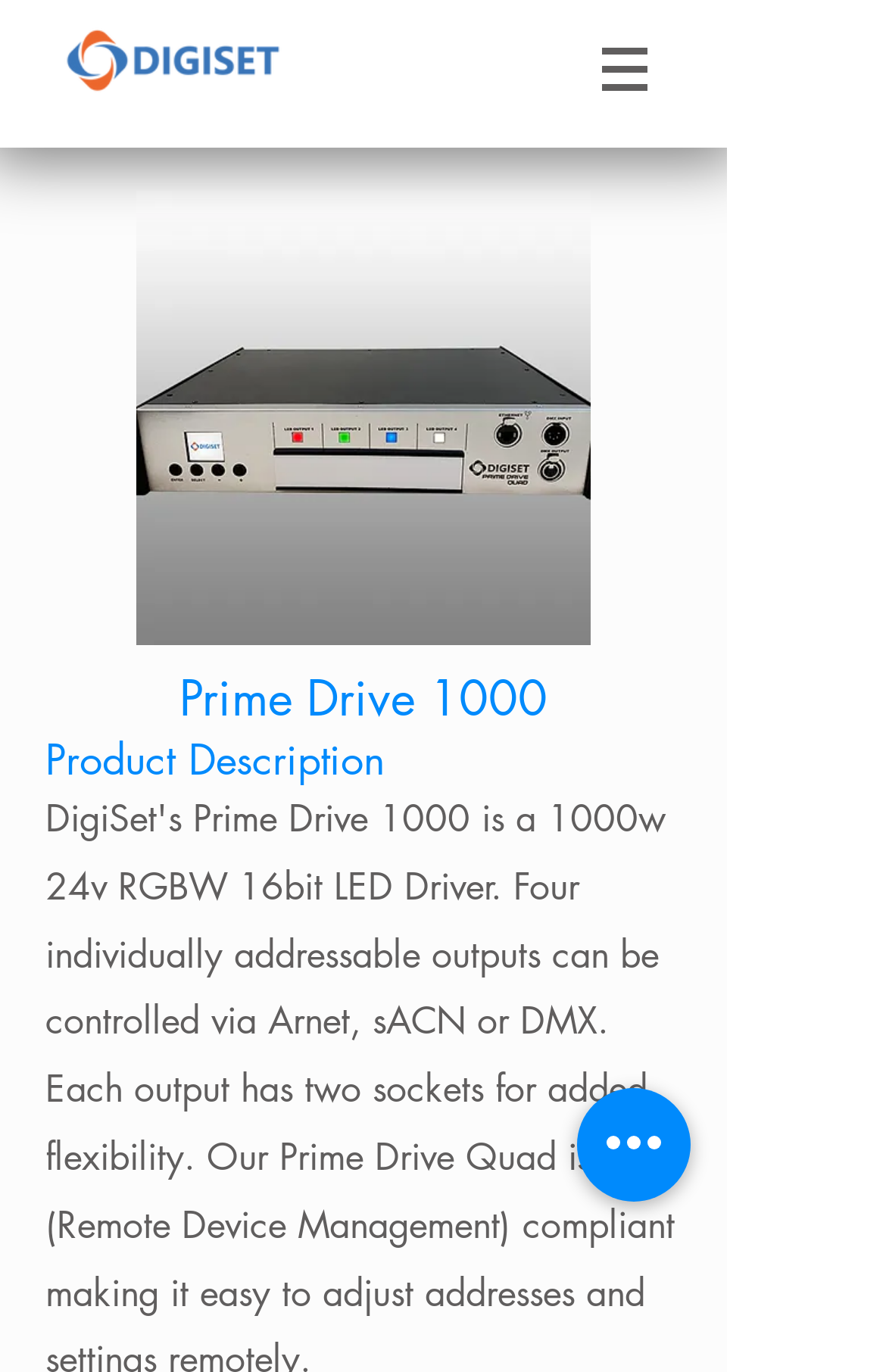What is the purpose of the 'Quick actions' button?
Please provide a full and detailed response to the question.

The purpose of the 'Quick actions' button is unknown, but it is likely to provide some quick actions or shortcuts related to the product or the website.